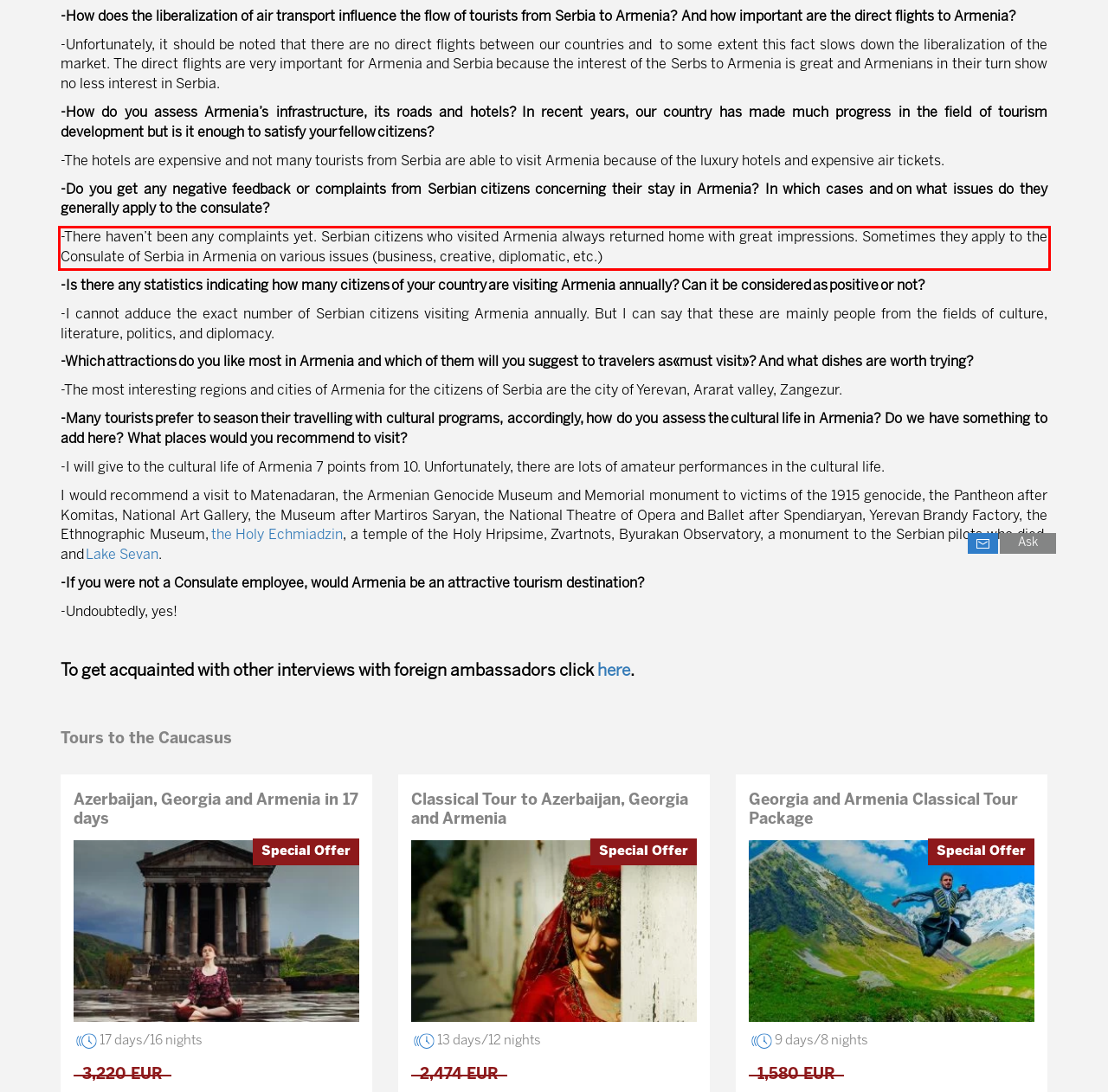Within the provided webpage screenshot, find the red rectangle bounding box and perform OCR to obtain the text content.

-There haven’t been any complaints yet. Serbian citizens who visited Armenia always returned home with great impressions. Sometimes they apply to the Consulate of Serbia in Armenia on various issues (business, creative, diplomatic, etc.)